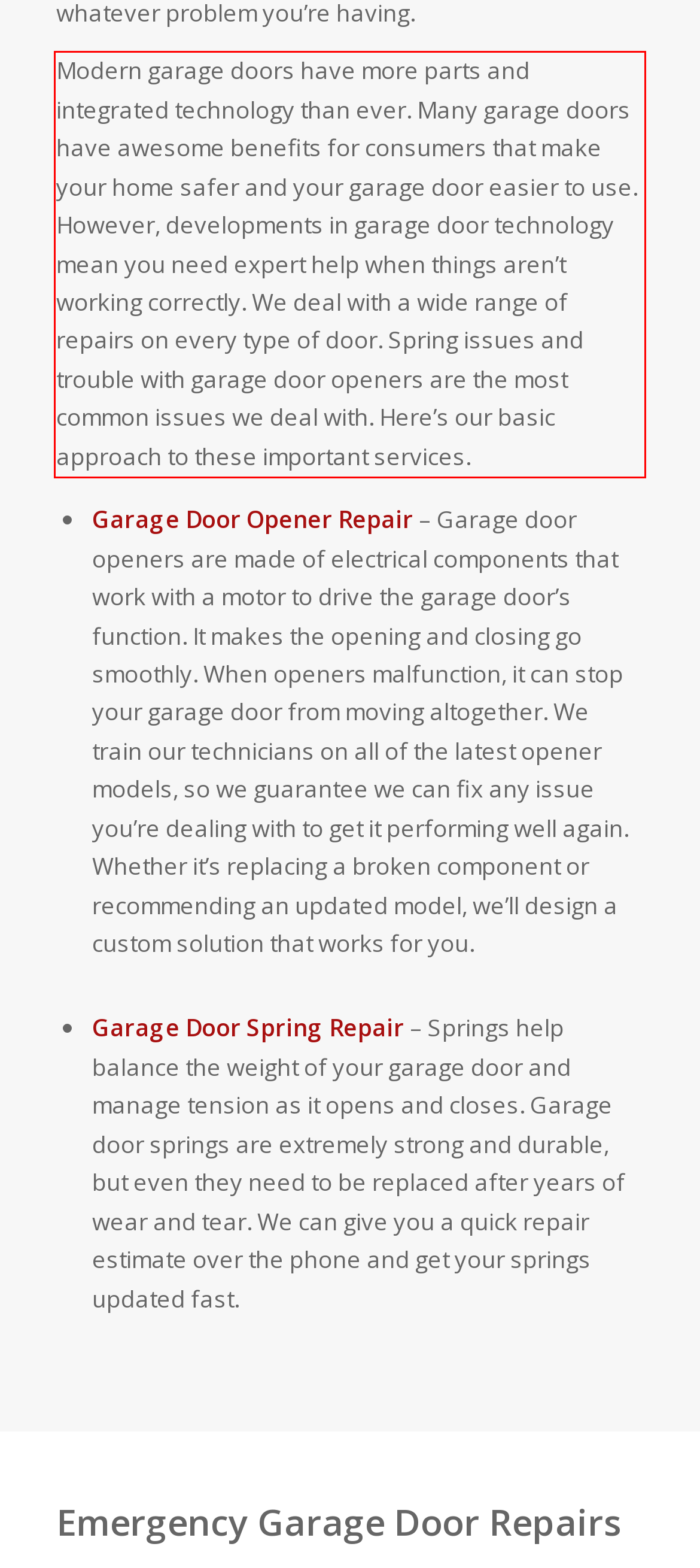Given the screenshot of the webpage, identify the red bounding box, and recognize the text content inside that red bounding box.

Modern garage doors have more parts and integrated technology than ever. Many garage doors have awesome benefits for consumers that make your home safer and your garage door easier to use. However, developments in garage door technology mean you need expert help when things aren’t working correctly. We deal with a wide range of repairs on every type of door. Spring issues and trouble with garage door openers are the most common issues we deal with. Here’s our basic approach to these important services.